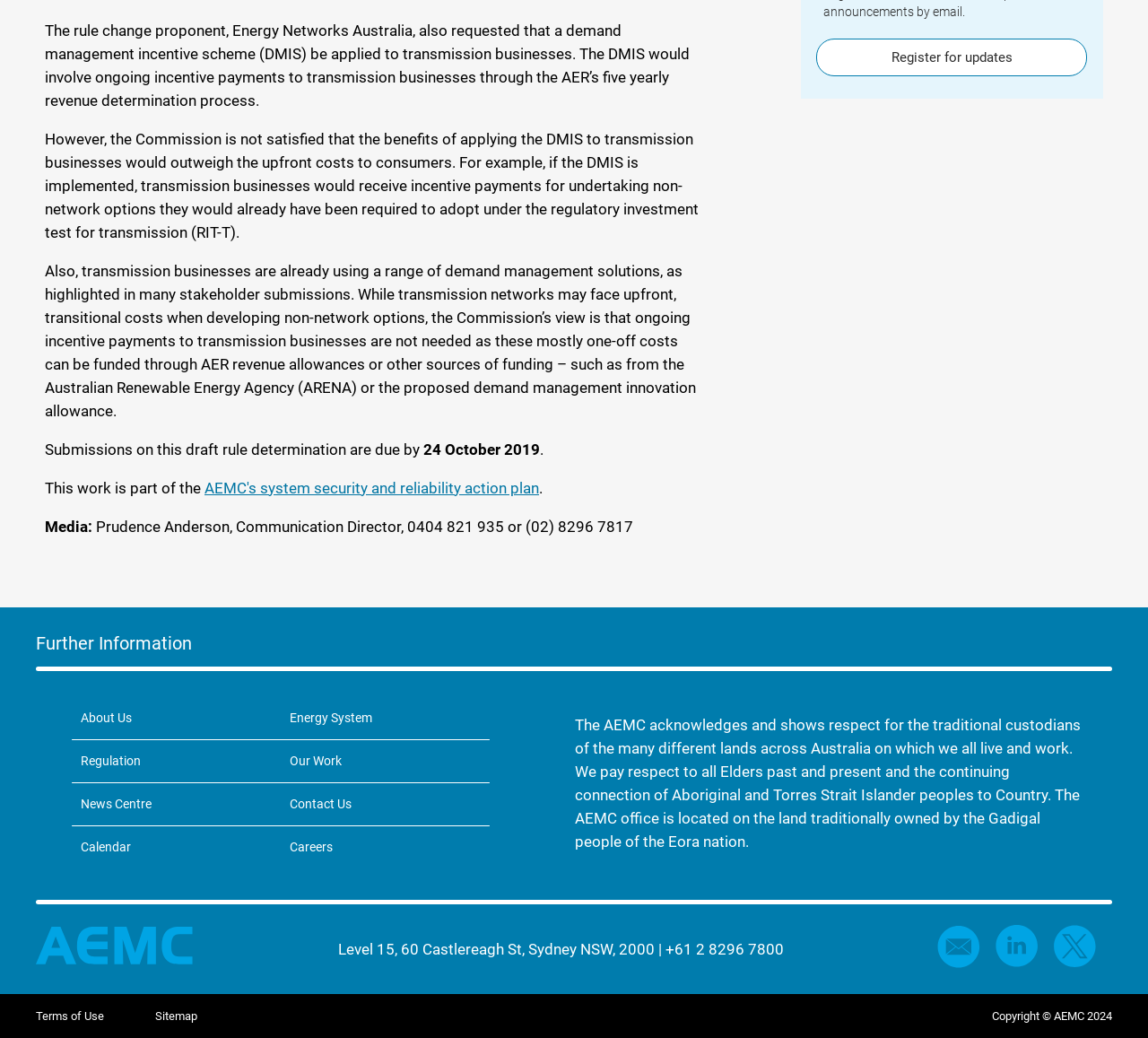Please identify the bounding box coordinates of the clickable area that will fulfill the following instruction: "Click Register for updates". The coordinates should be in the format of four float numbers between 0 and 1, i.e., [left, top, right, bottom].

[0.711, 0.037, 0.947, 0.073]